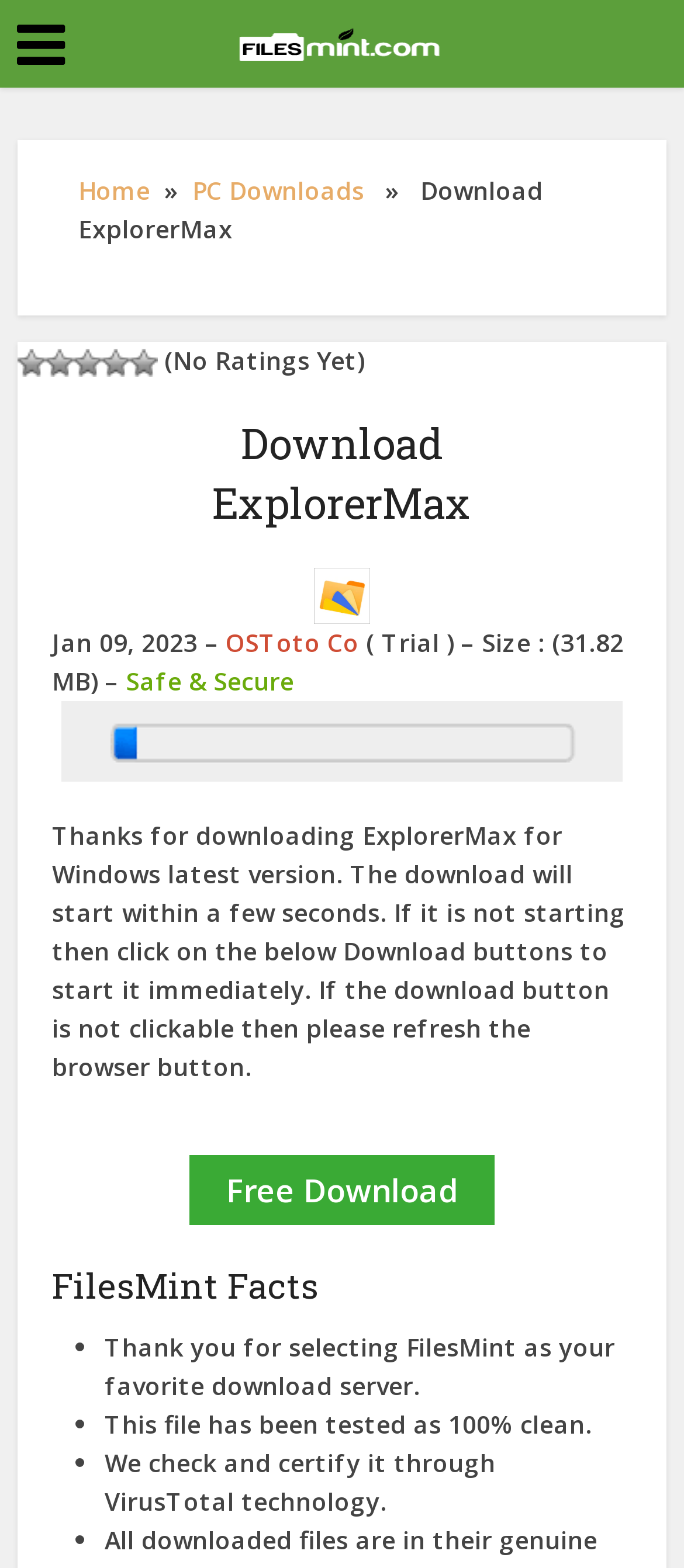Please determine the bounding box coordinates for the UI element described as: "OSToto Co".

[0.33, 0.399, 0.525, 0.42]